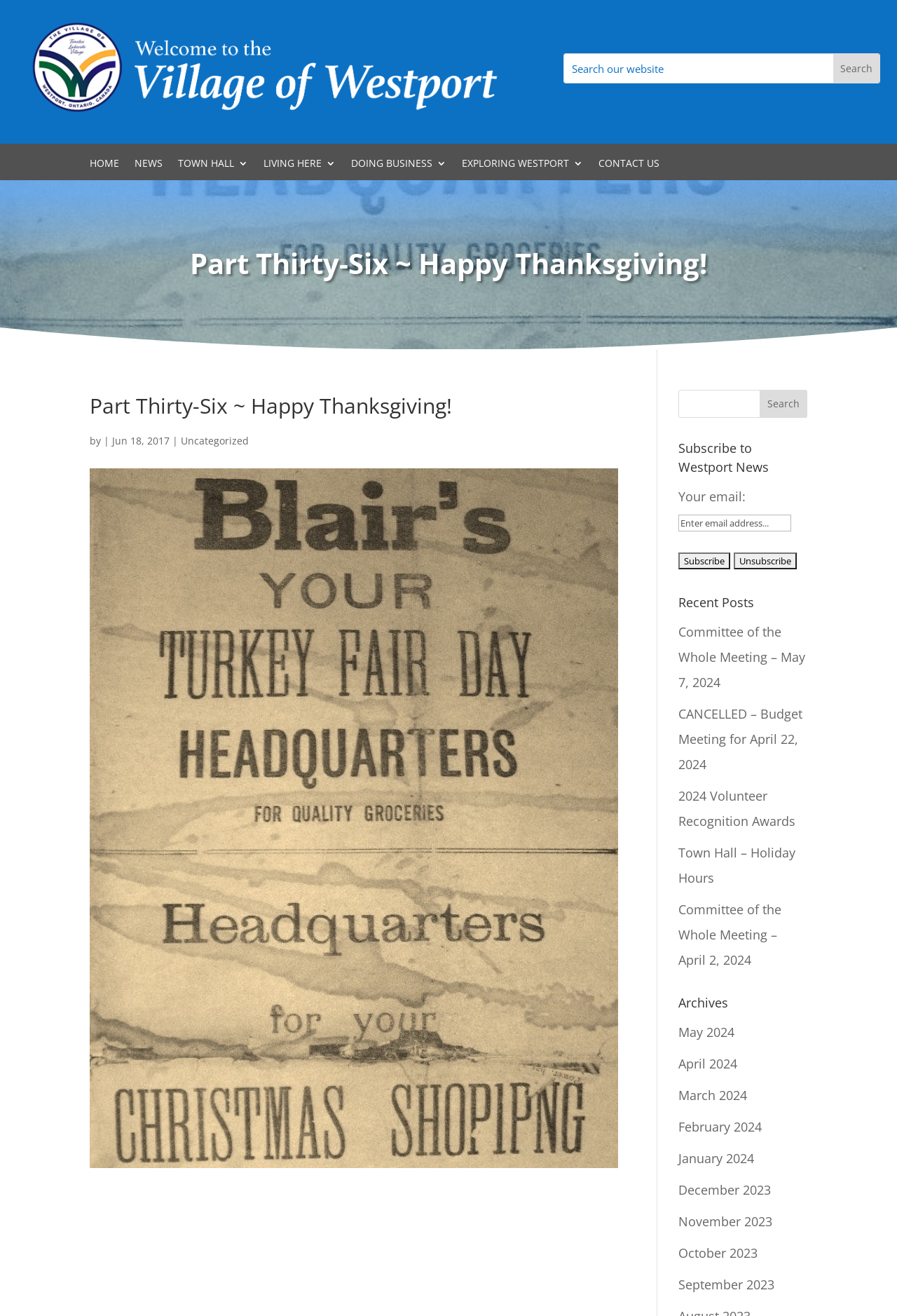Determine the bounding box coordinates of the UI element described below. Use the format (top-left x, top-left y, bottom-right x, bottom-right y) with floating point numbers between 0 and 1: Town Hall – Holiday Hours

[0.756, 0.641, 0.887, 0.673]